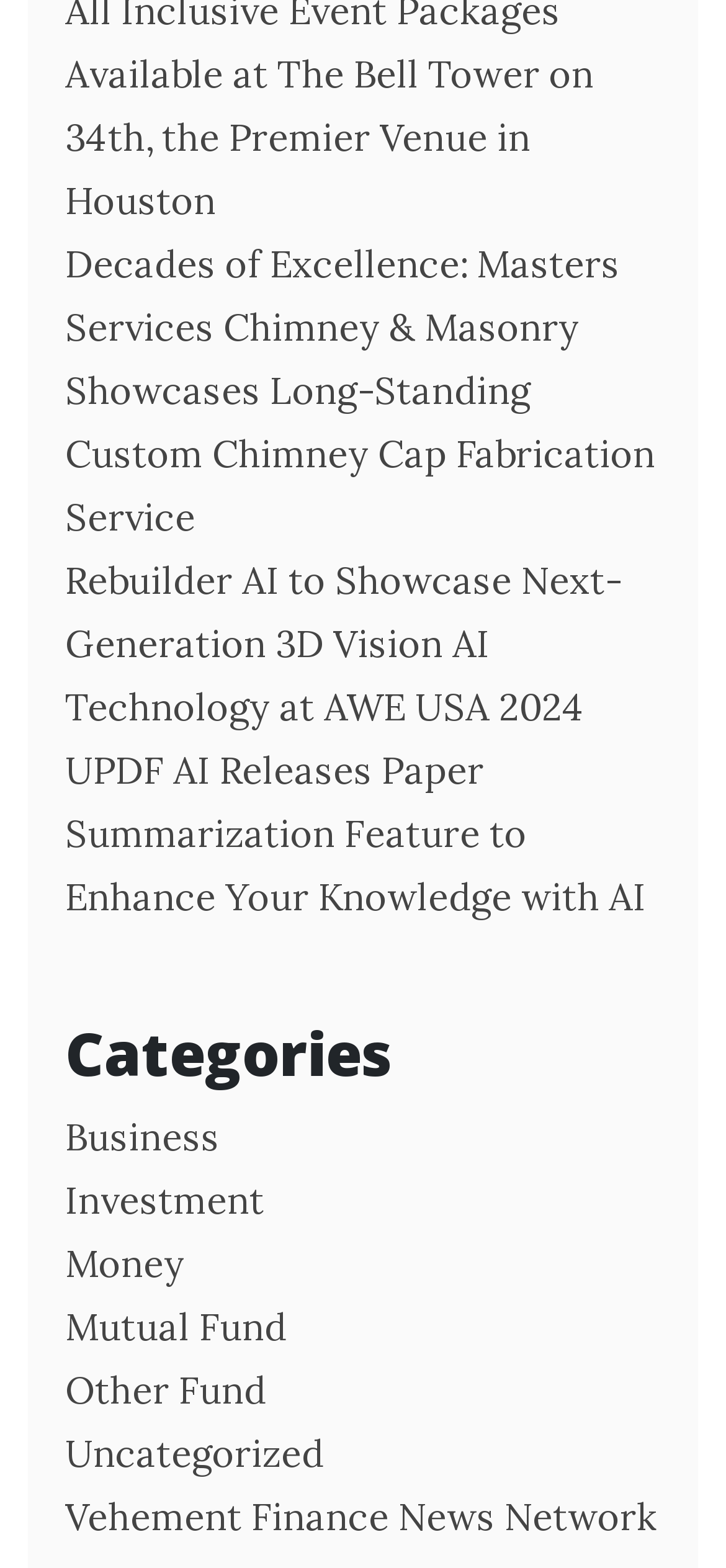Please identify the coordinates of the bounding box that should be clicked to fulfill this instruction: "Click the Gastown Medicinal logo".

None